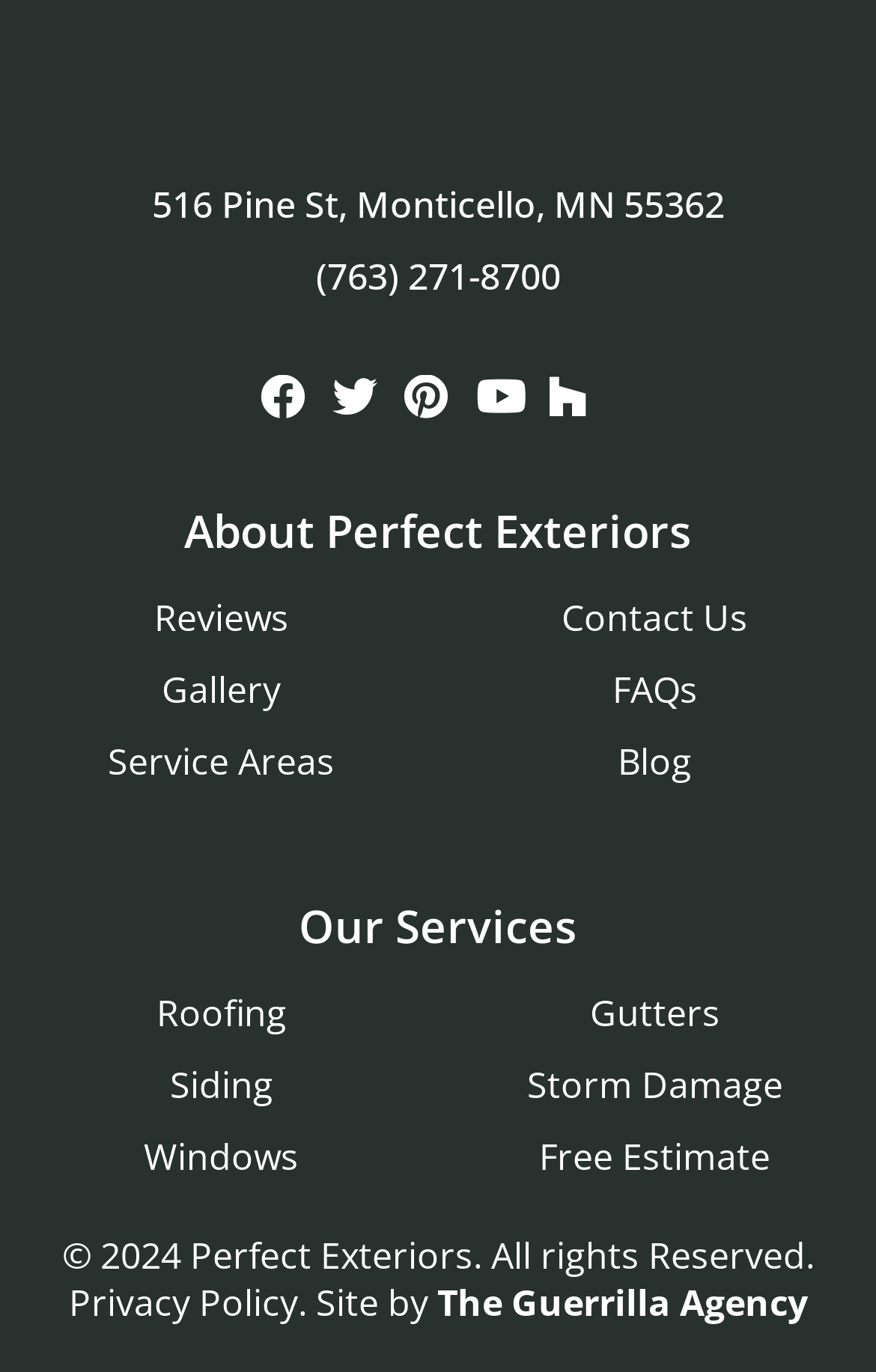Provide the bounding box coordinates of the section that needs to be clicked to accomplish the following instruction: "Check reviews."

[0.176, 0.432, 0.329, 0.468]